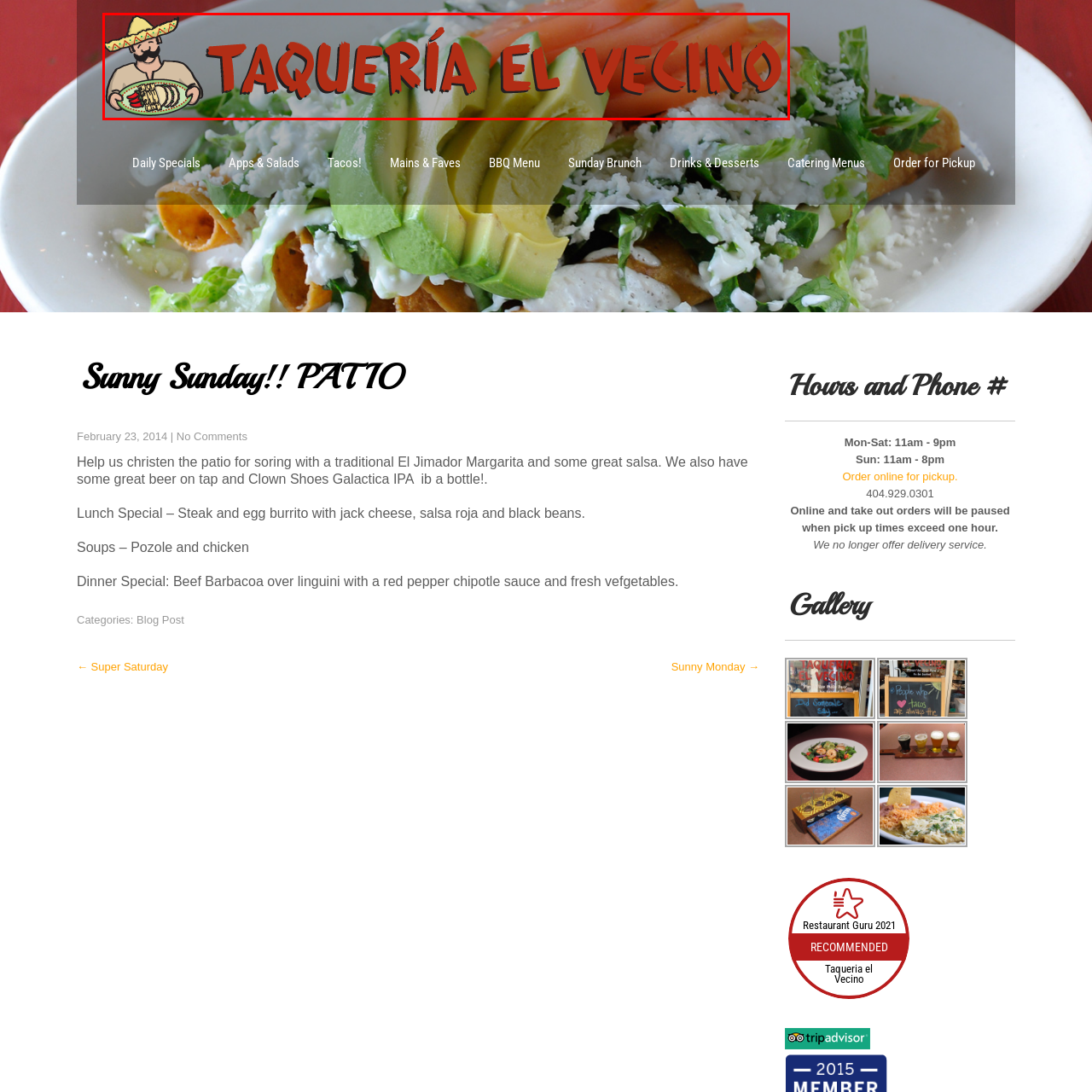What is the dominant color of the logo?  
Carefully review the image highlighted by the red outline and respond with a comprehensive answer based on the image's content.

The dominant color of the logo is fiery red, which evokes the rich spices and warmth of the dishes served at Taquería El Vecino, creating a vibrant and inviting visual identity.